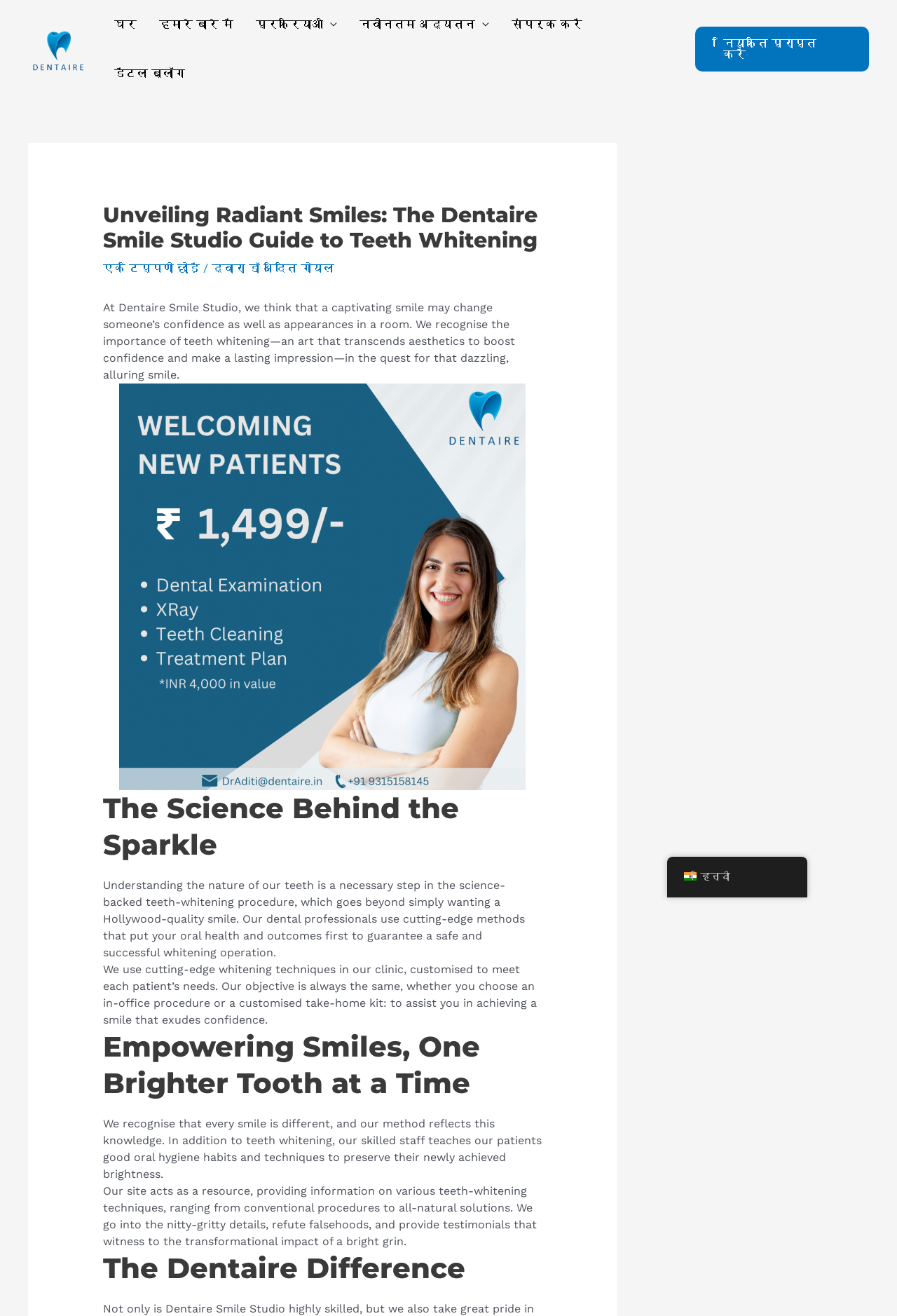Show the bounding box coordinates for the HTML element as described: "हिन्दी English हिन्दी".

[0.744, 0.651, 0.9, 0.682]